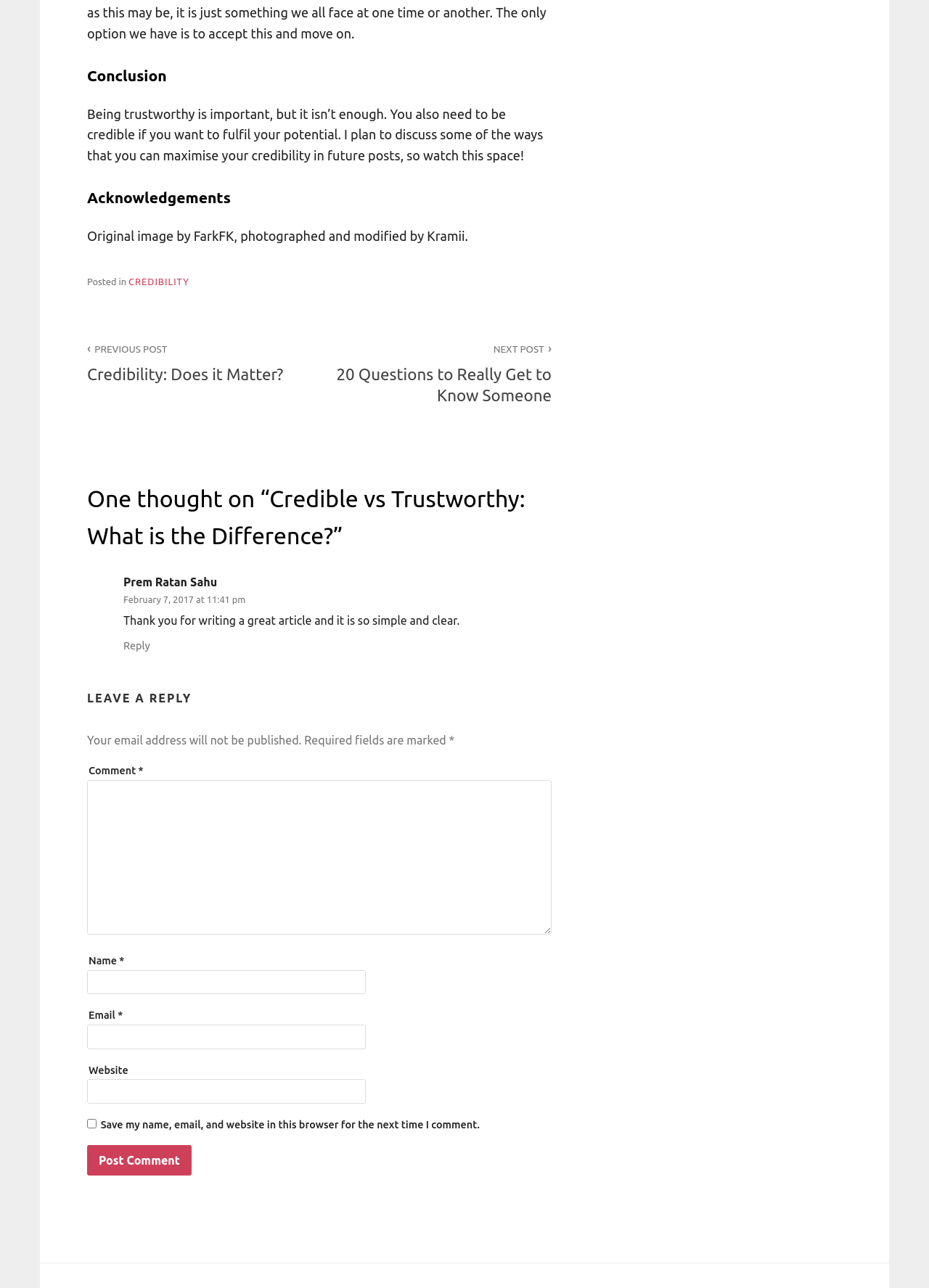Respond to the question below with a single word or phrase: What is the name of the person who commented on the article?

Prem Ratan Sahu